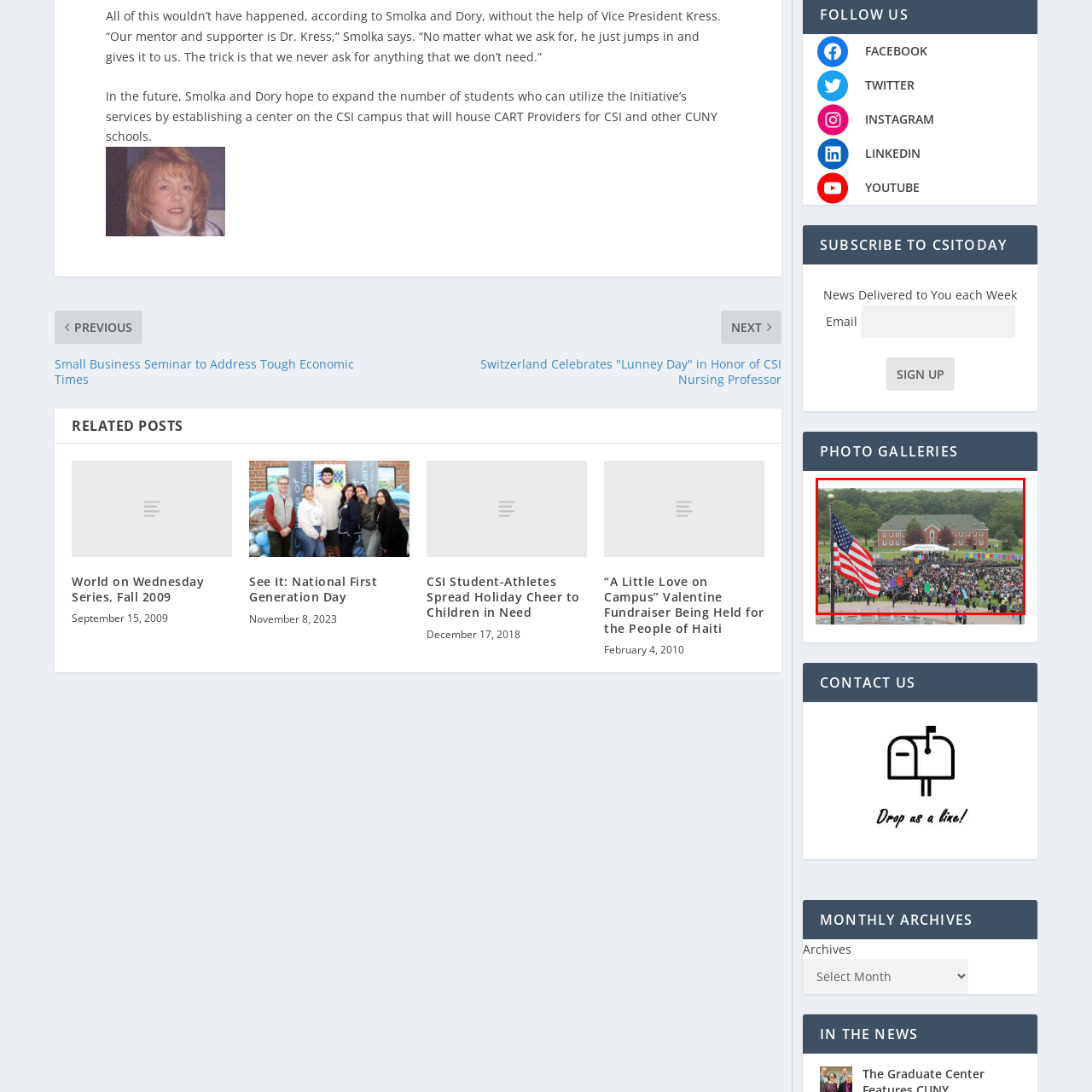Concentrate on the image inside the red frame and provide a detailed response to the subsequent question, utilizing the visual information from the image: 
What is the architectural style of the building?

The building beyond the tent features a traditional architectural design, with red brick and a green roof, which is indicative of a collegiate environment and suggests that the event is taking place on a university campus.